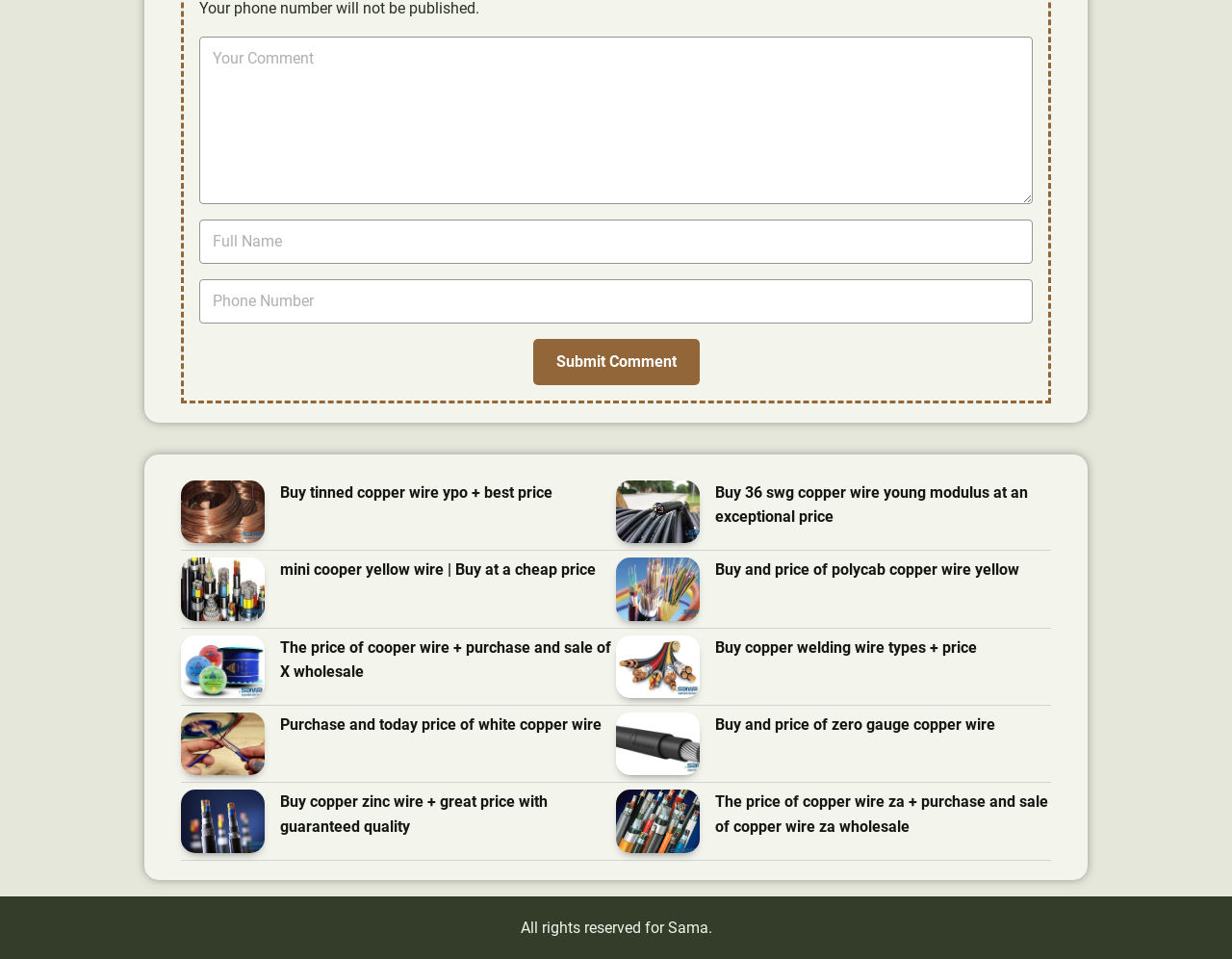Determine the bounding box coordinates of the clickable region to follow the instruction: "Click the Submit Comment button".

[0.432, 0.353, 0.568, 0.401]